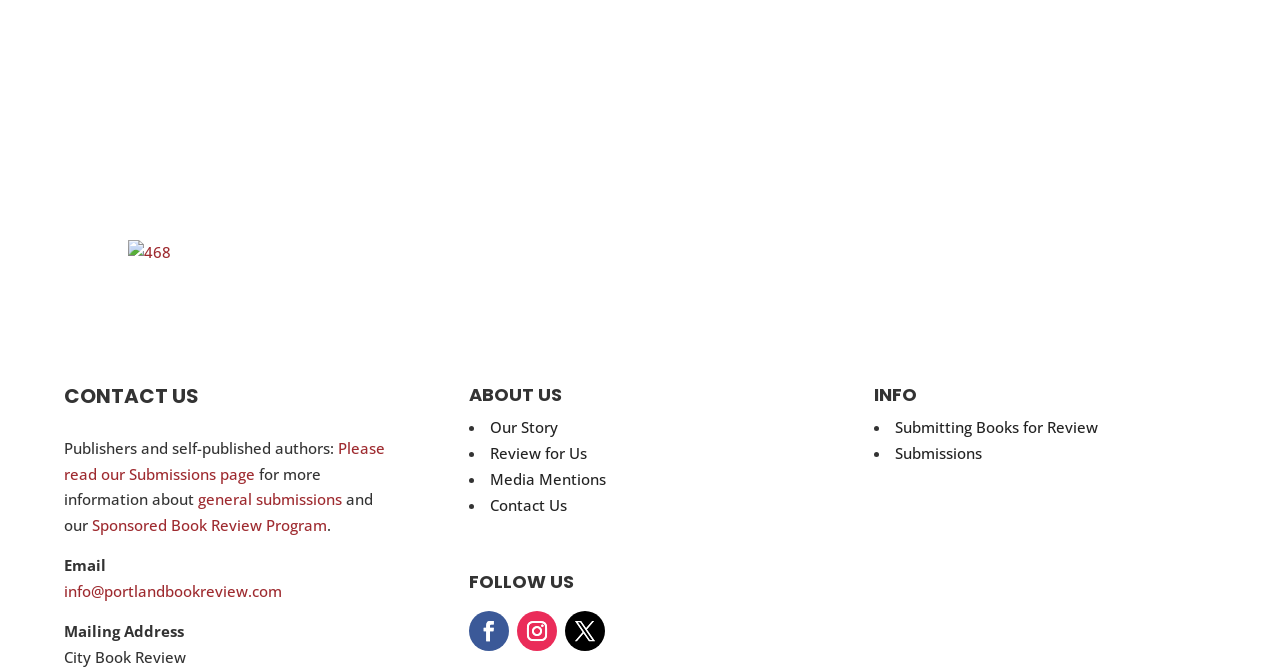Please predict the bounding box coordinates (top-left x, top-left y, bottom-right x, bottom-right y) for the UI element in the screenshot that fits the description: Submitting Books for Review

[0.699, 0.625, 0.858, 0.655]